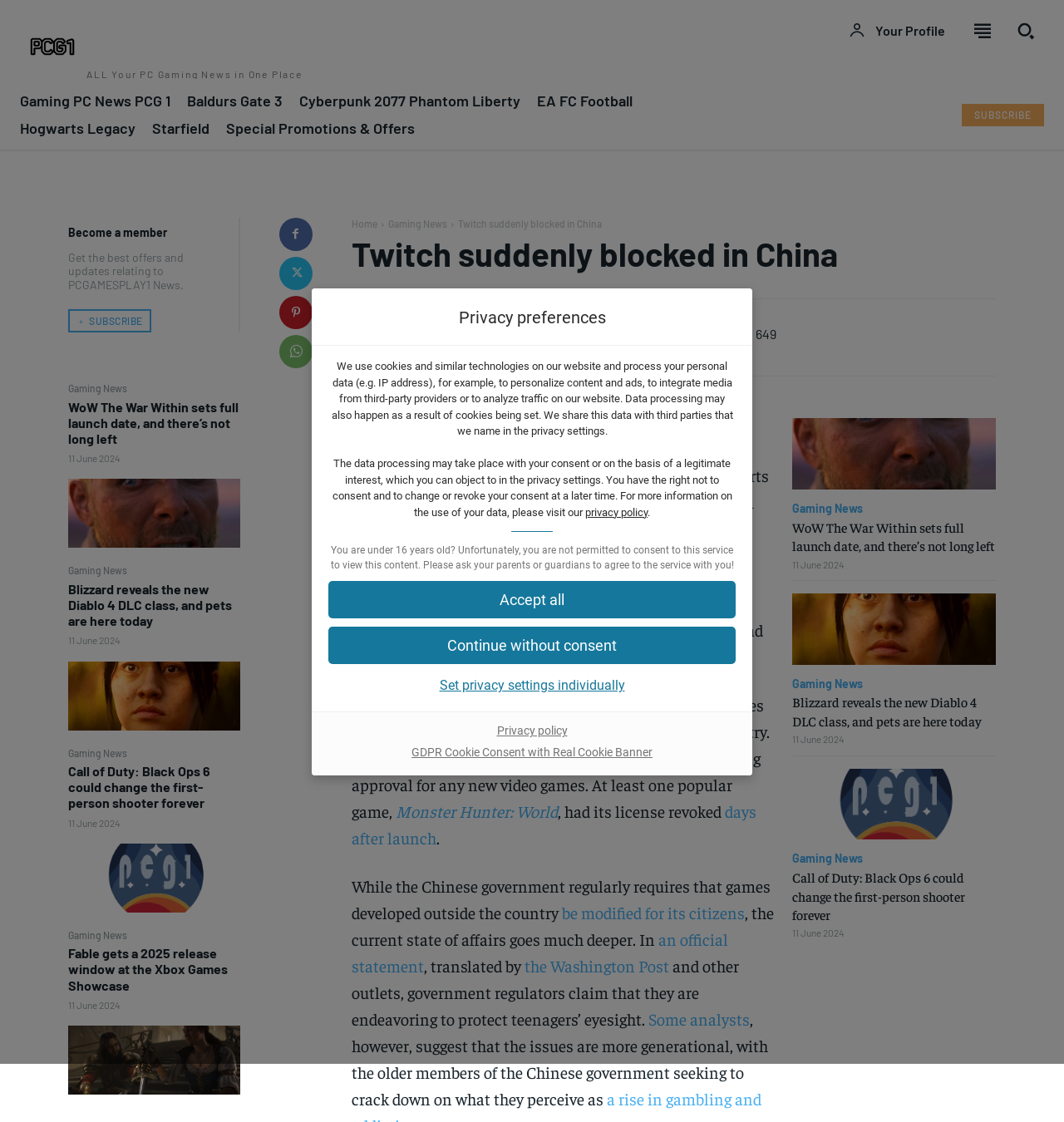Give a concise answer of one word or phrase to the question: 
What is the purpose of the dialog box?

Privacy preferences